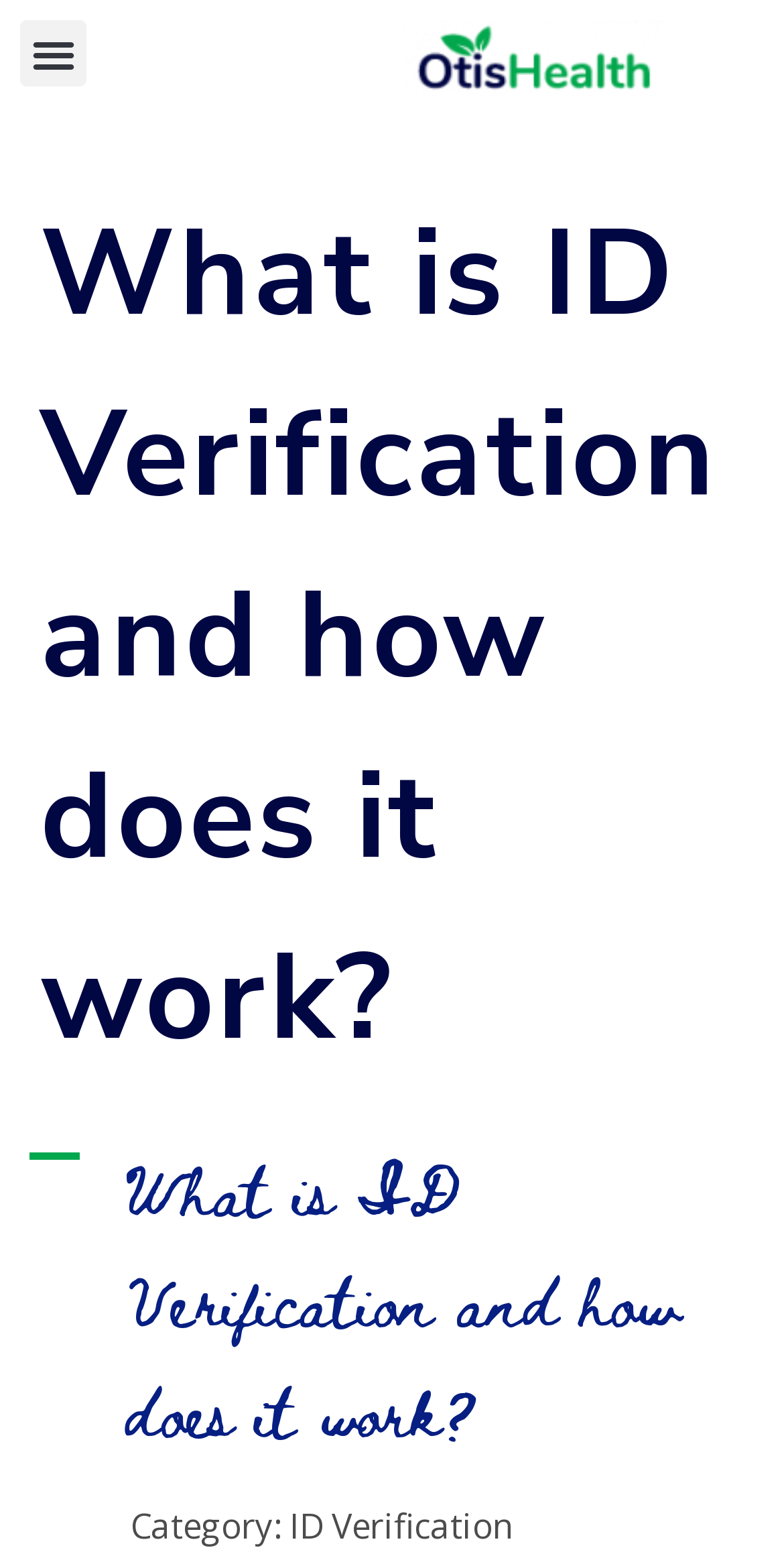Identify the bounding box coordinates of the HTML element based on this description: "alt="OtisHealth_Logo_small" title="OtisHealth_Logo_small"".

[0.516, 0.013, 0.845, 0.063]